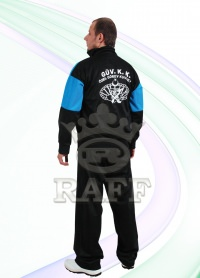Please answer the following question using a single word or phrase: 
What is the purpose of the outfit described in the caption?

Athletic or casual wear